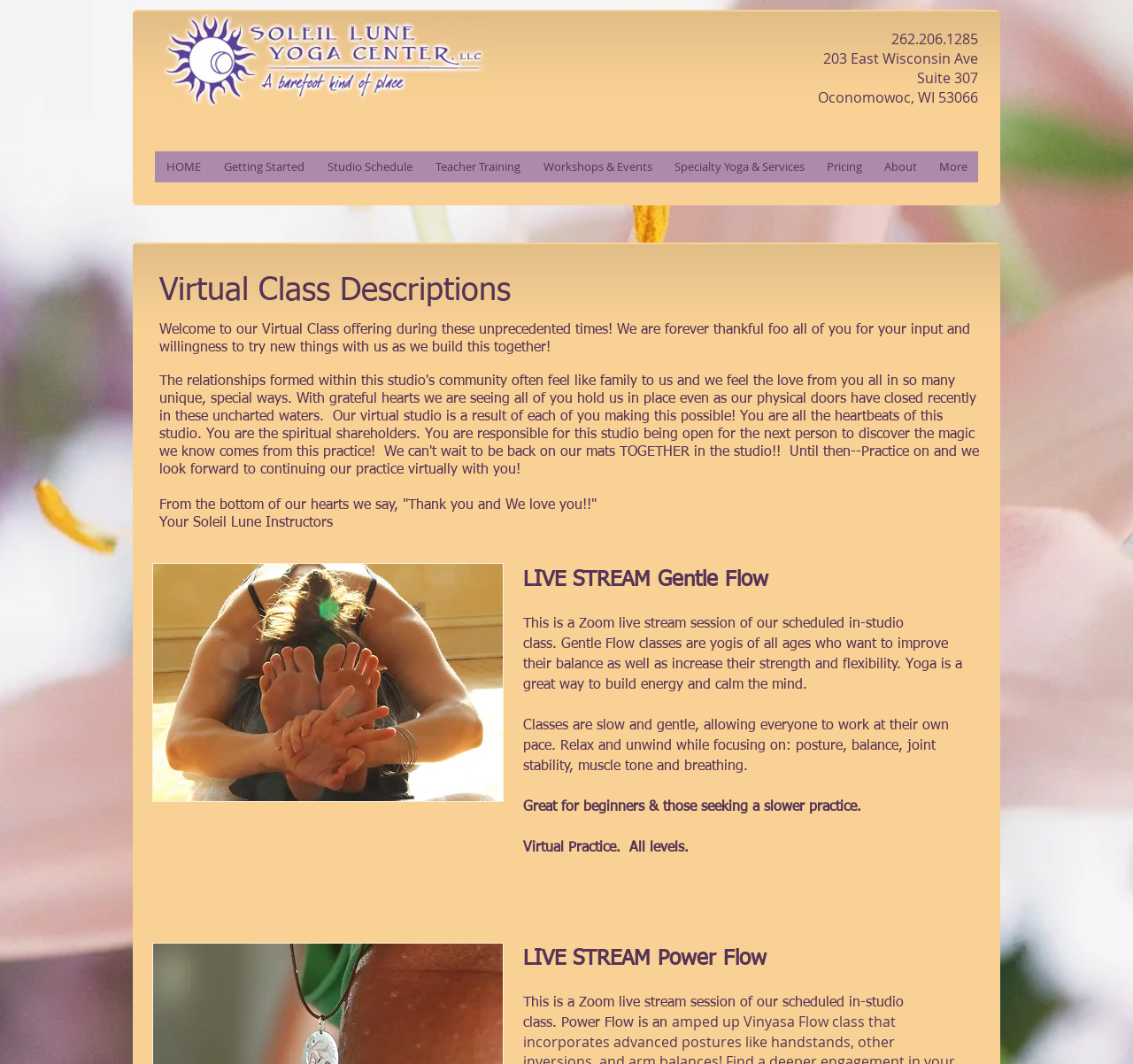Please identify the bounding box coordinates of the region to click in order to complete the task: "Click HOME". The coordinates must be four float numbers between 0 and 1, specified as [left, top, right, bottom].

[0.137, 0.142, 0.187, 0.171]